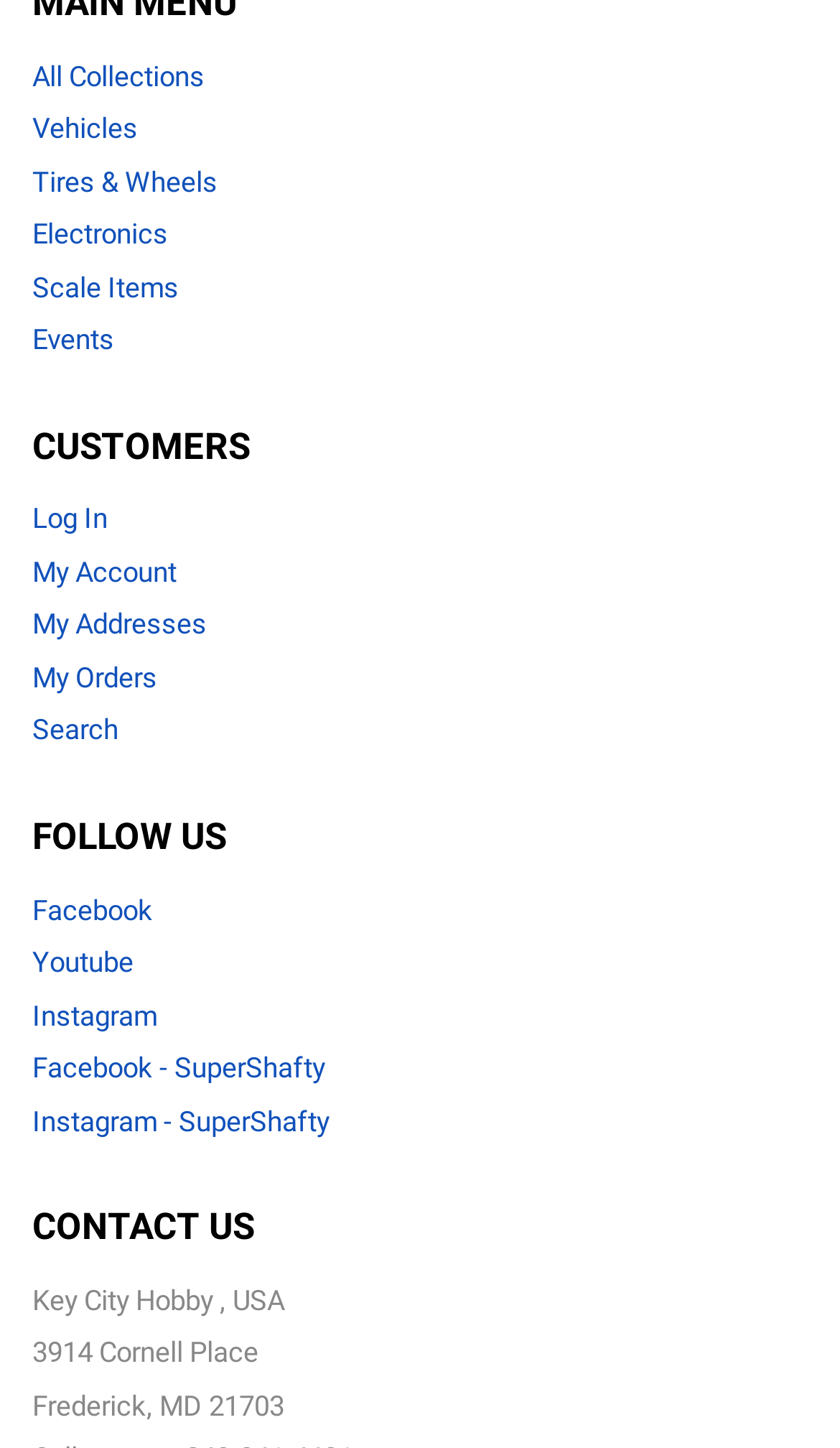Please identify the bounding box coordinates of the element's region that should be clicked to execute the following instruction: "search". The bounding box coordinates must be four float numbers between 0 and 1, i.e., [left, top, right, bottom].

[0.038, 0.493, 0.141, 0.515]